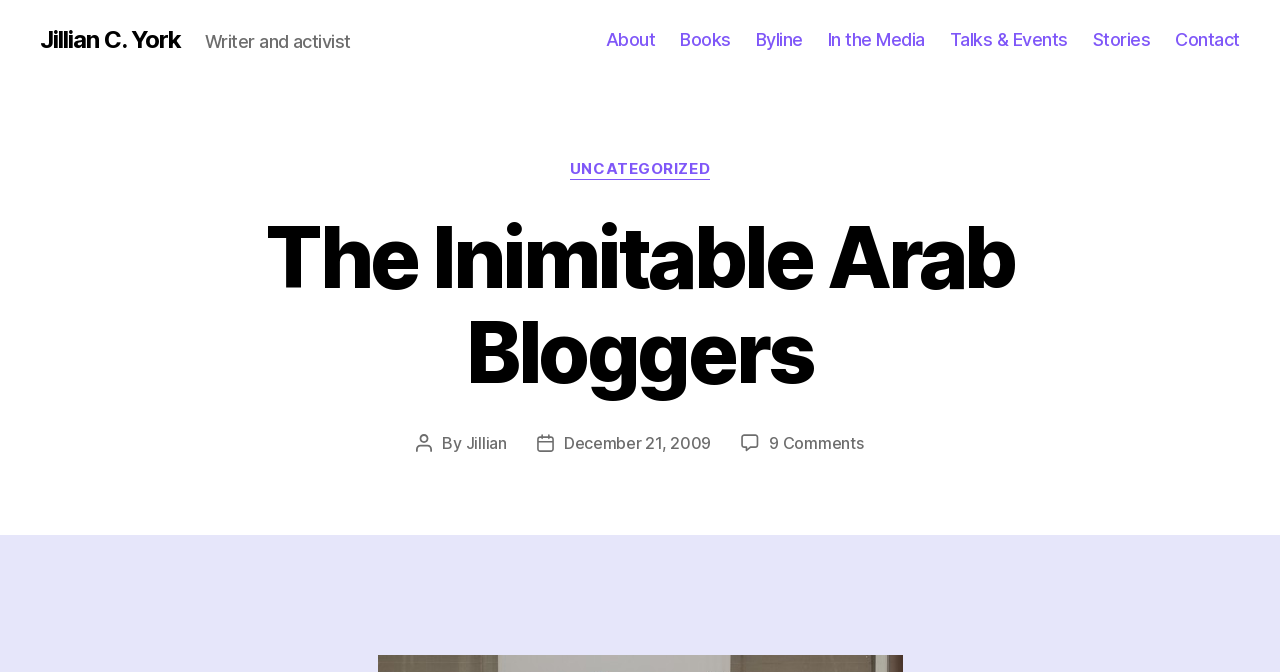Determine the bounding box coordinates of the clickable element to achieve the following action: 'contact the author'. Provide the coordinates as four float values between 0 and 1, formatted as [left, top, right, bottom].

[0.918, 0.043, 0.969, 0.076]